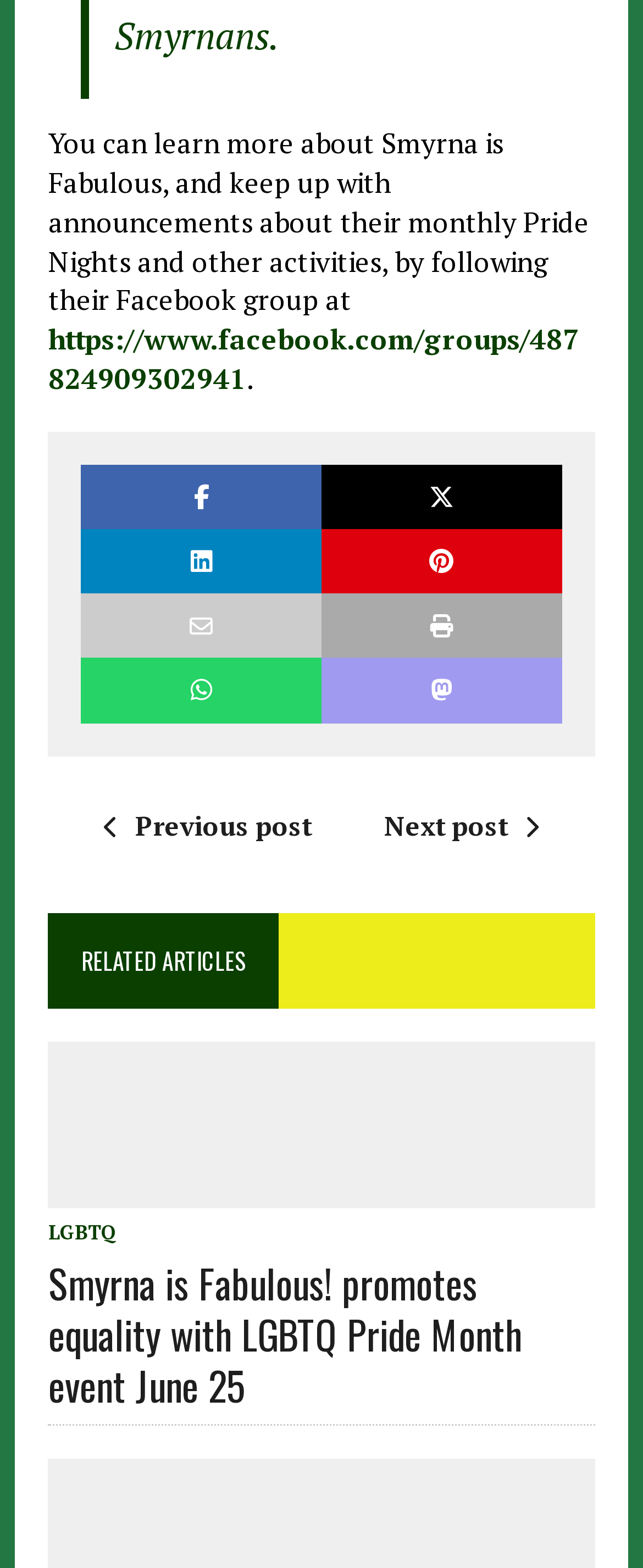What is the title of the article?
Please ensure your answer to the question is detailed and covers all necessary aspects.

The answer can be found in the heading element, which is located below the RELATED ARTICLES heading. The heading element contains the text 'Smyrna is Fabulous! promotes equality with LGBTQ Pride Month event June 25'.